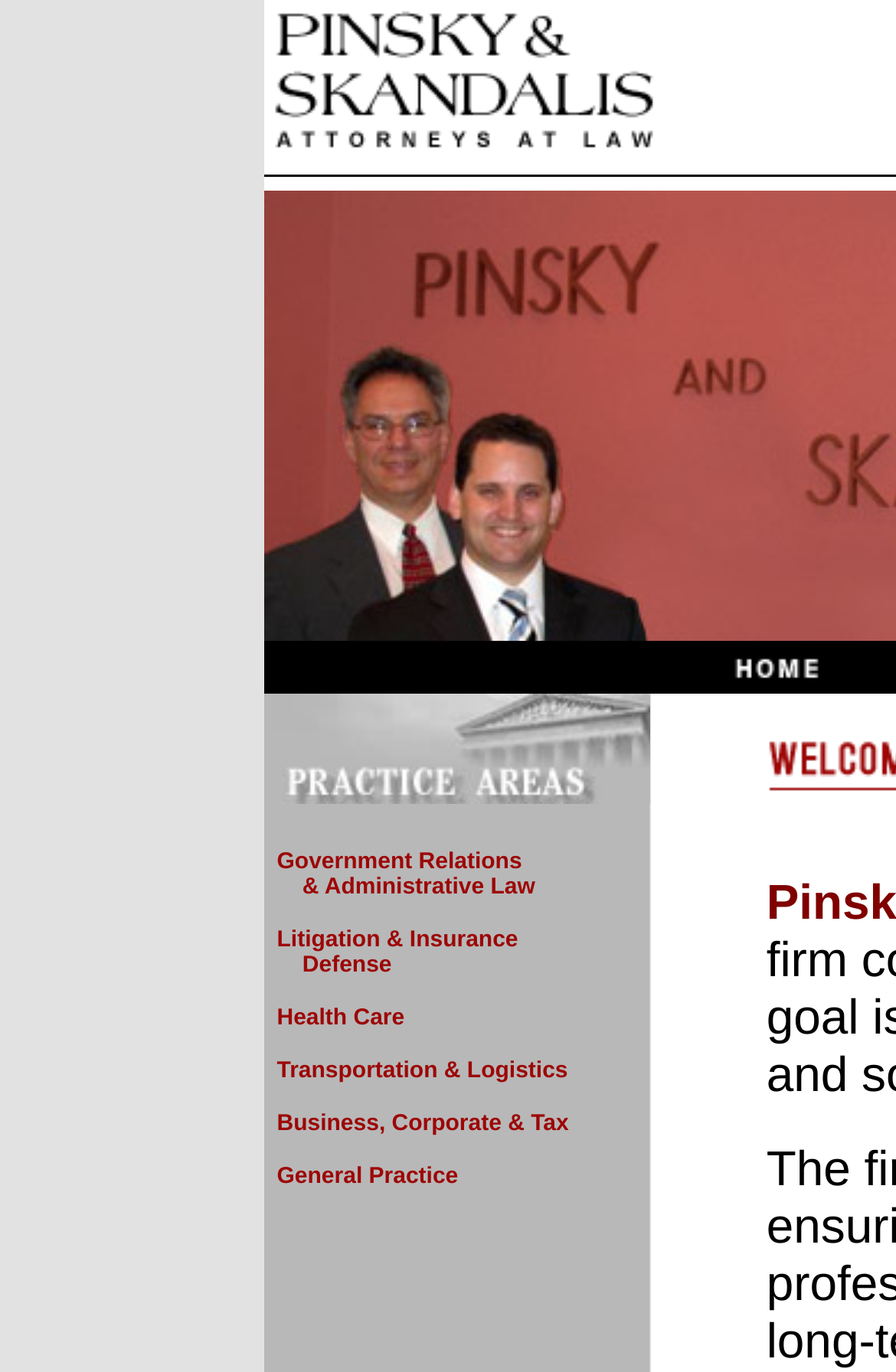Analyze and describe the webpage in a detailed narrative.

The webpage is the homepage of Pinsky & Skandalis, a law firm founded by Philip C. Pinsky and operating with several partners. At the top of the page, there is a logo image spanning about half of the page's width. Below the logo, there is a navigation menu with a "Home" link, accompanied by a small image, situated at the top-right corner of the page.

The main content of the page is divided into several sections, each representing a different practice area of the law firm. These sections are arranged vertically, with the first section starting from the top-left corner of the page. Each section has a heading link, such as "Government Relations & Administrative Law", "Litigation & Insurance Defense", "Health Care", "Transportation & Logistics", "Business, Corporate & Tax", and "General Practice". These links are aligned to the left and are stacked on top of each other, taking up about half of the page's width.

There are no images within the practice area sections, but there is a small image above the navigation menu. The overall layout is organized, with clear headings and concise text, making it easy to navigate and understand the law firm's services.